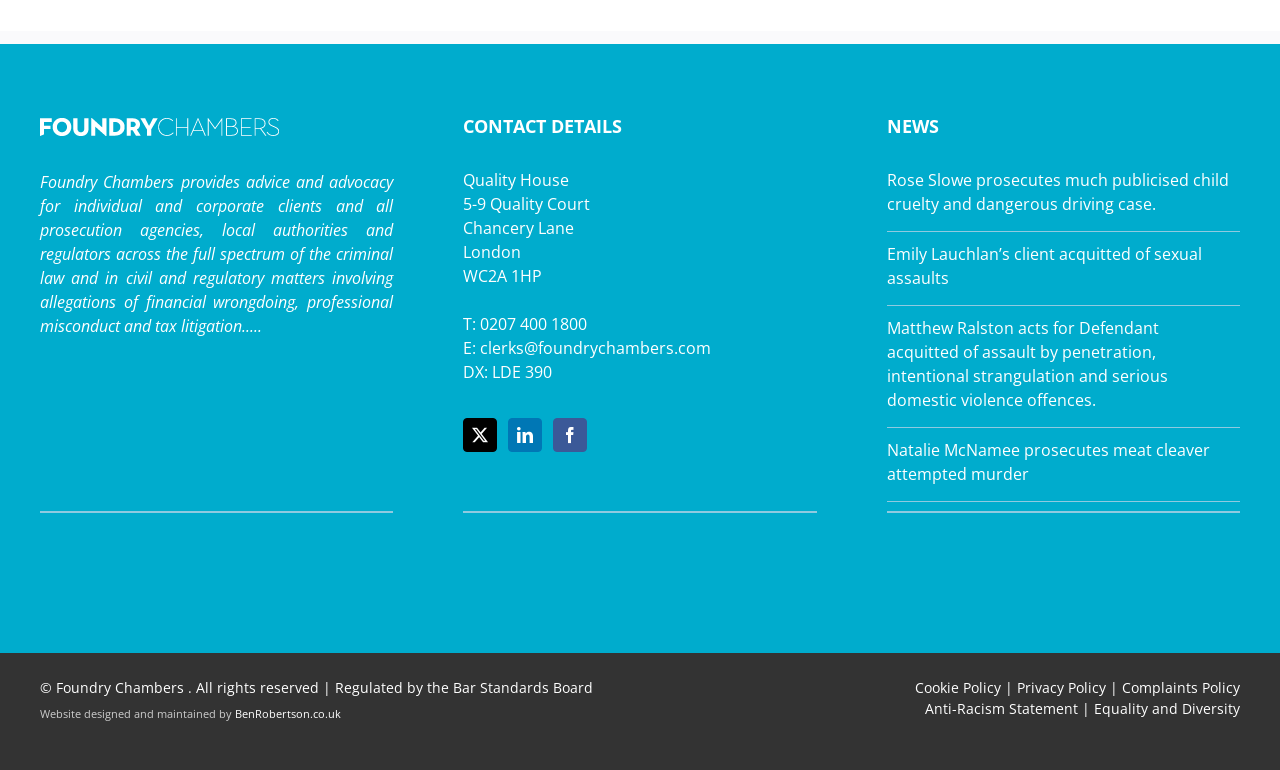Show the bounding box coordinates of the region that should be clicked to follow the instruction: "Check the website's cookie policy."

[0.715, 0.88, 0.782, 0.905]